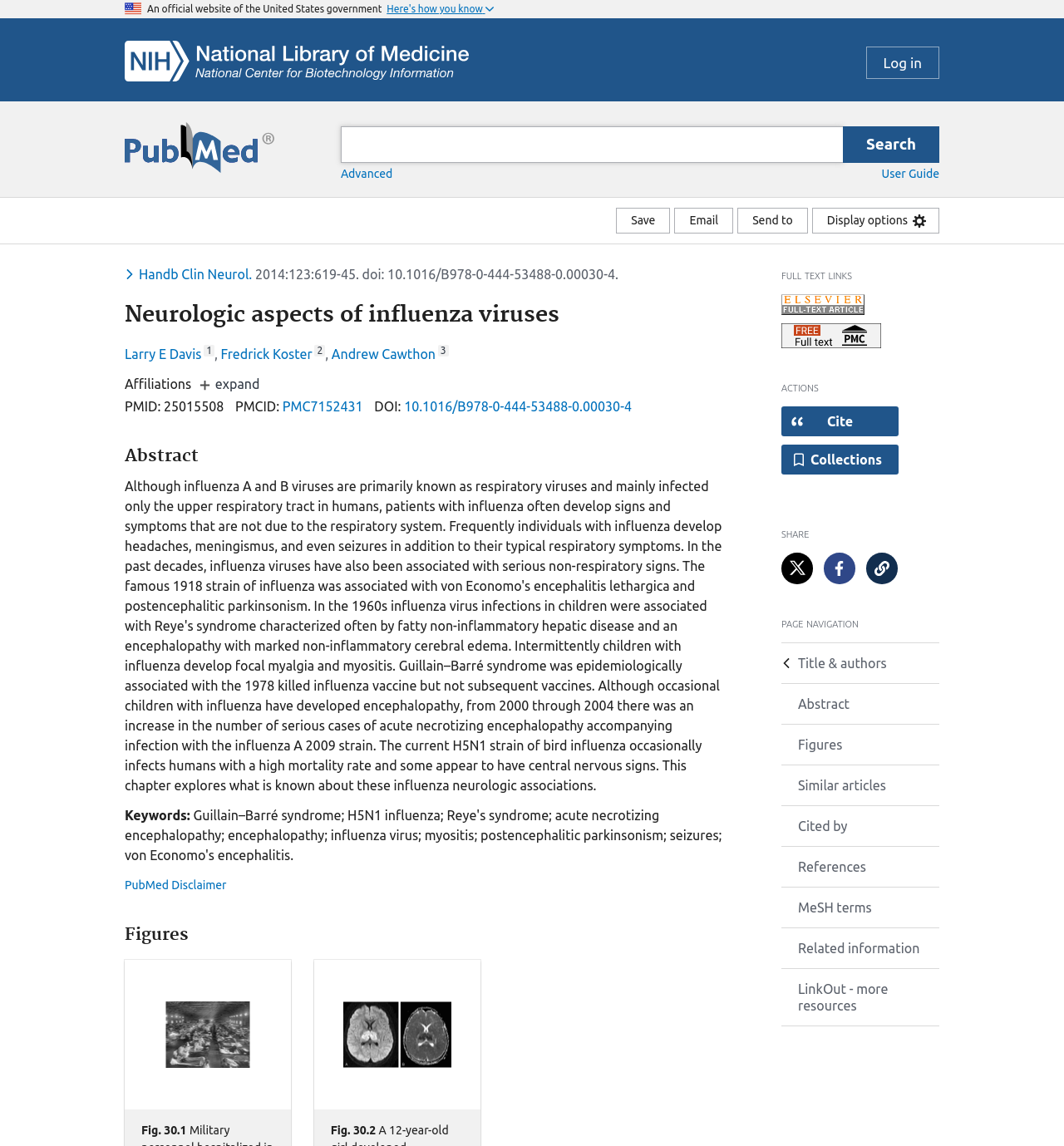Pinpoint the bounding box coordinates of the clickable element to carry out the following instruction: "Host a PPV."

None